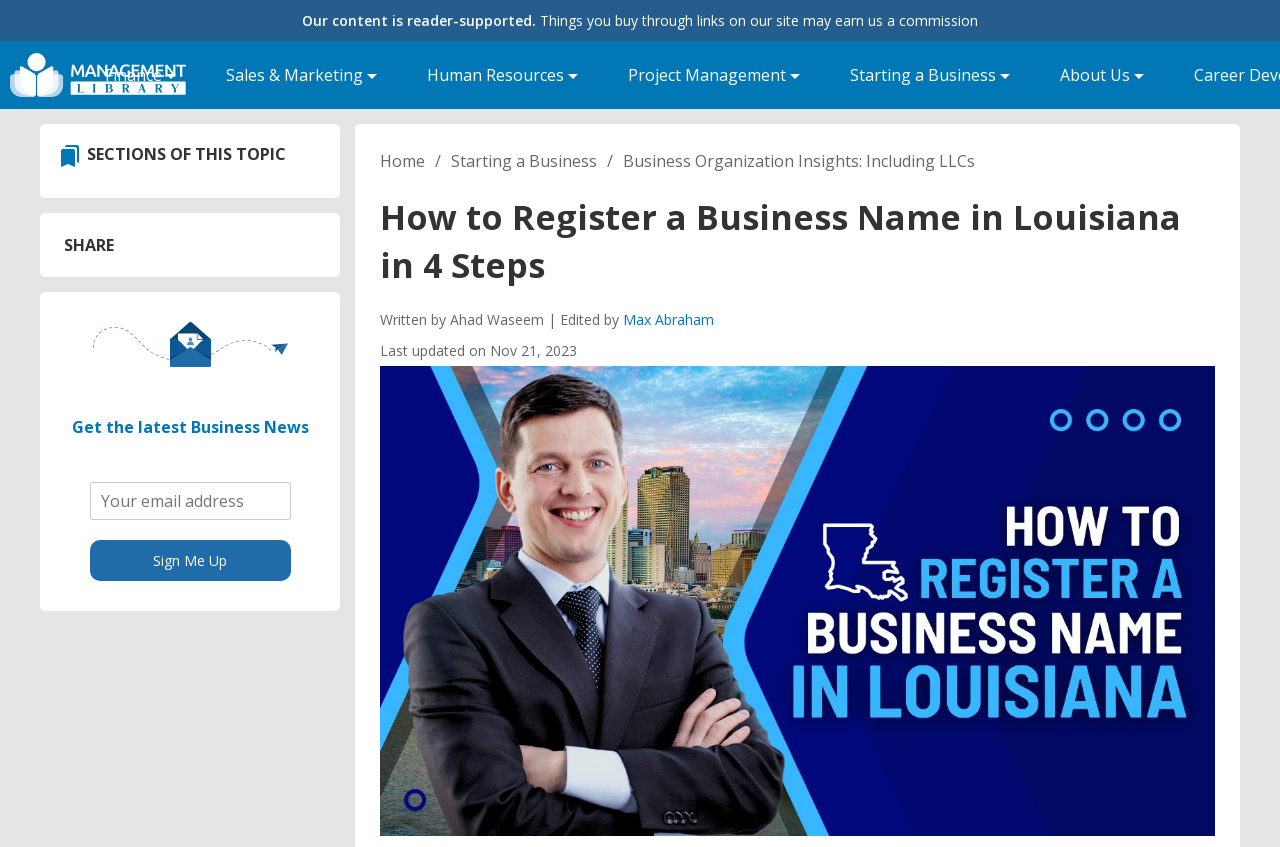What is the name of the website?
Can you give a detailed and elaborate answer to the question?

I found the name of the website by looking at the top-left corner of the webpage, where I saw a link with the text 'Management.org' and an accompanying image with the same name.